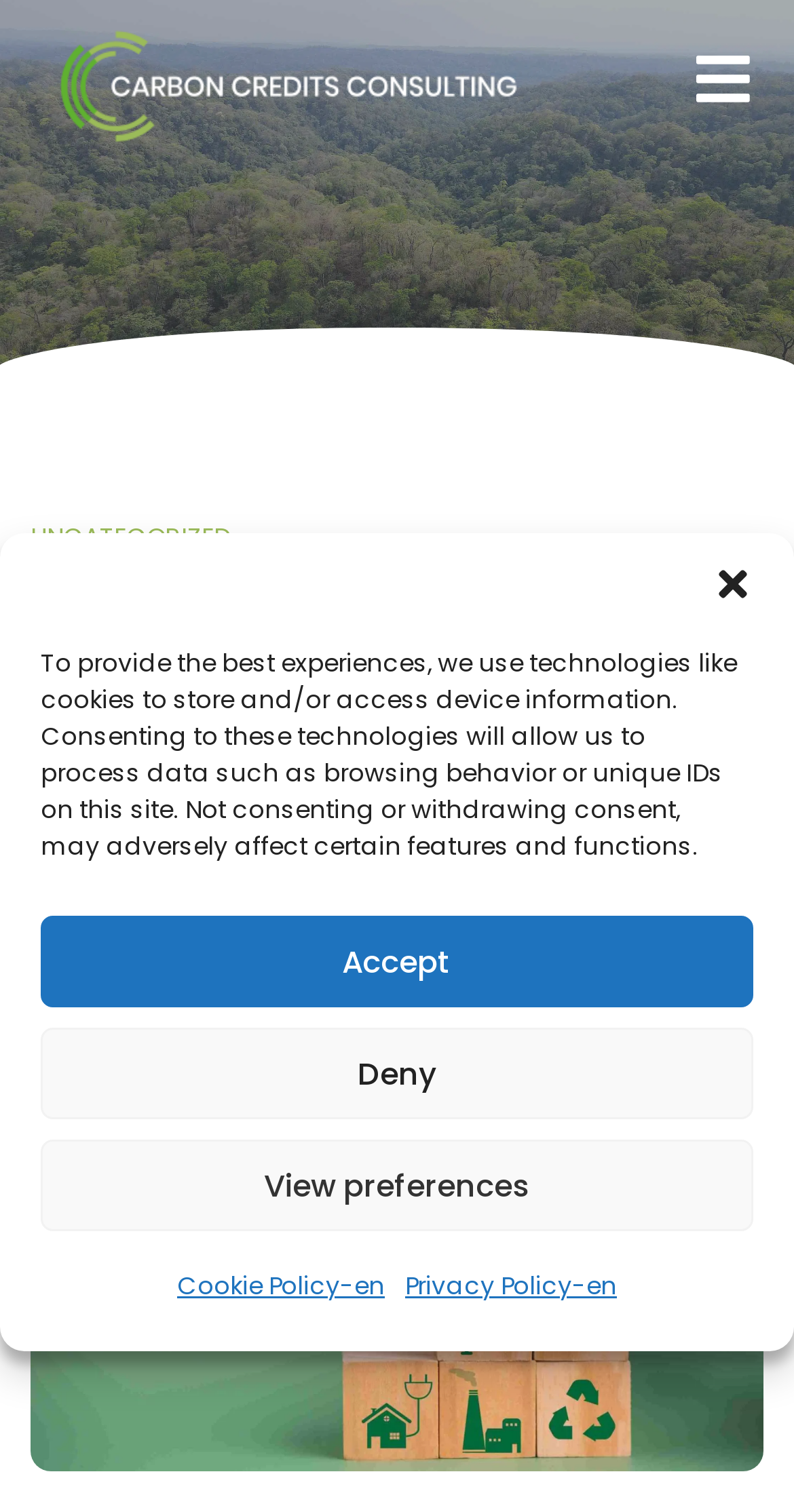Reply to the question with a single word or phrase:
How many buttons are in the cookie consent dialog?

4